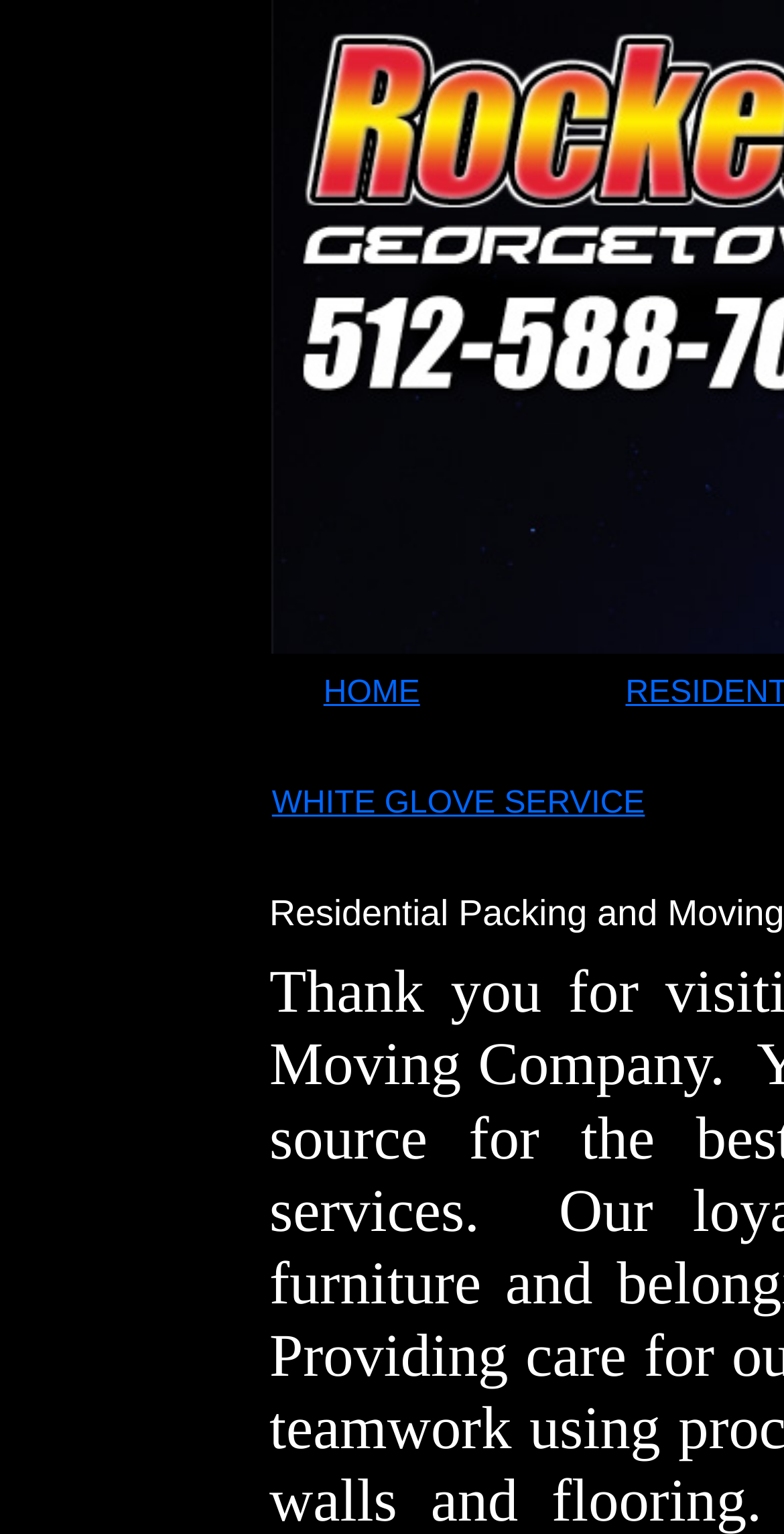Using the provided element description: "HOME", determine the bounding box coordinates of the corresponding UI element in the screenshot.

[0.413, 0.441, 0.536, 0.463]